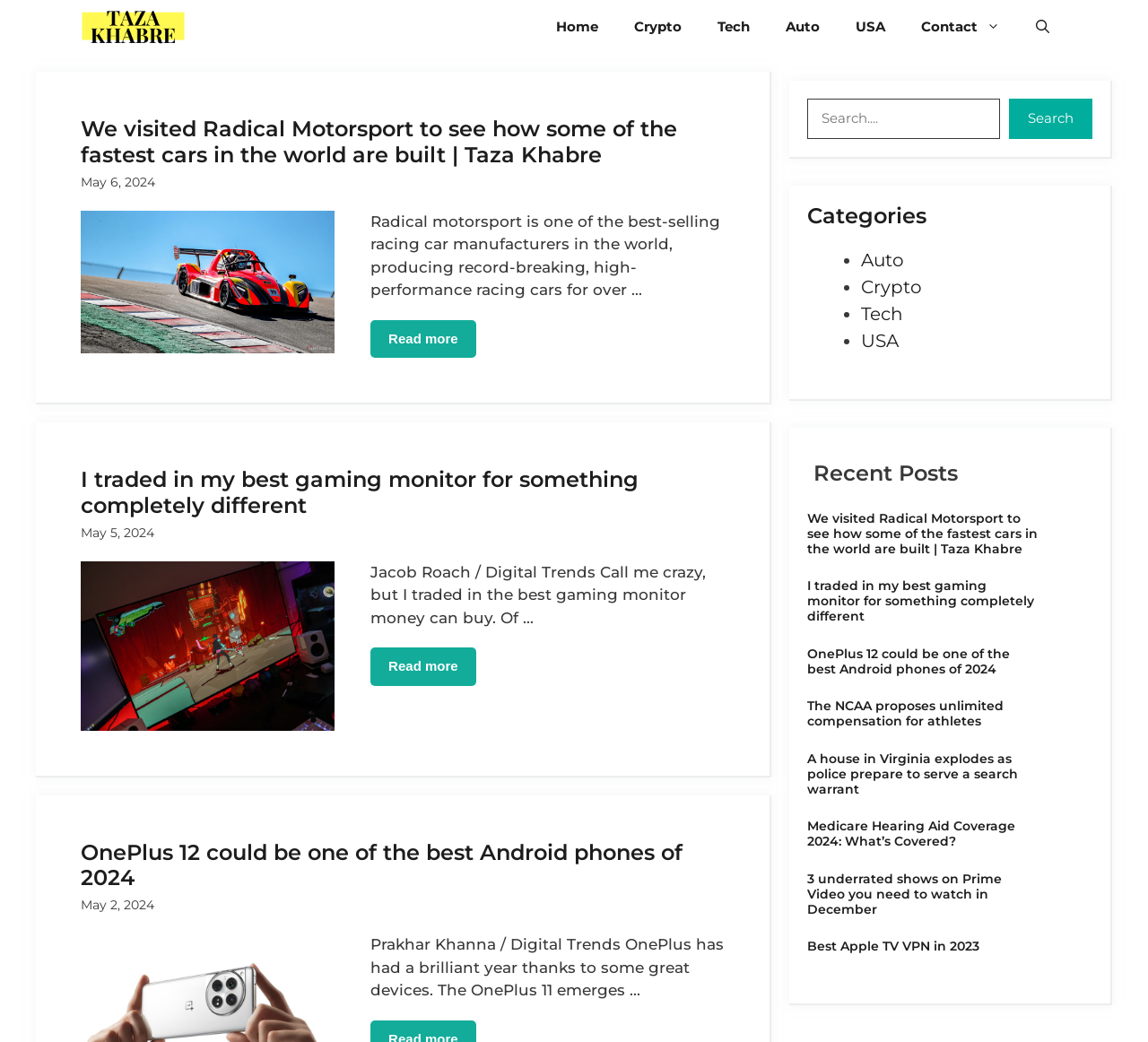Kindly provide the bounding box coordinates of the section you need to click on to fulfill the given instruction: "Search for something".

[0.703, 0.095, 0.952, 0.133]